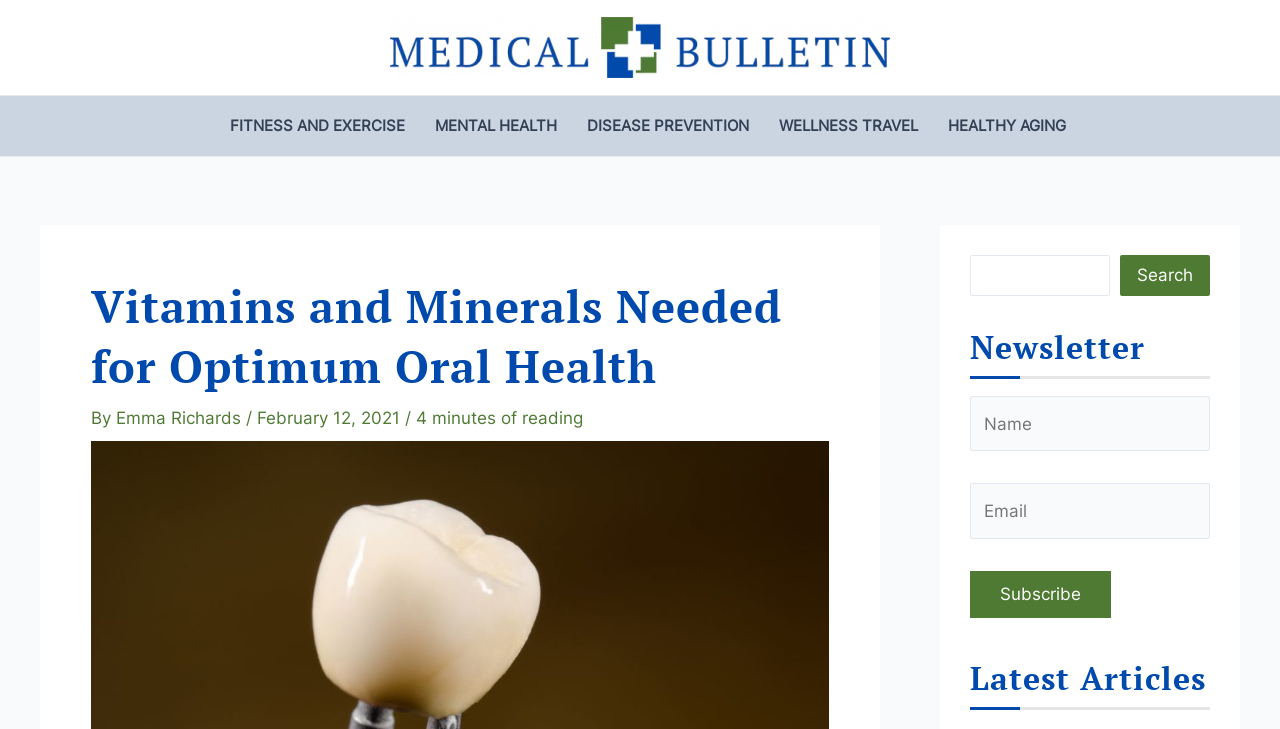Identify the bounding box coordinates of the area you need to click to perform the following instruction: "Click Medical Bulletin logo".

[0.305, 0.05, 0.695, 0.077]